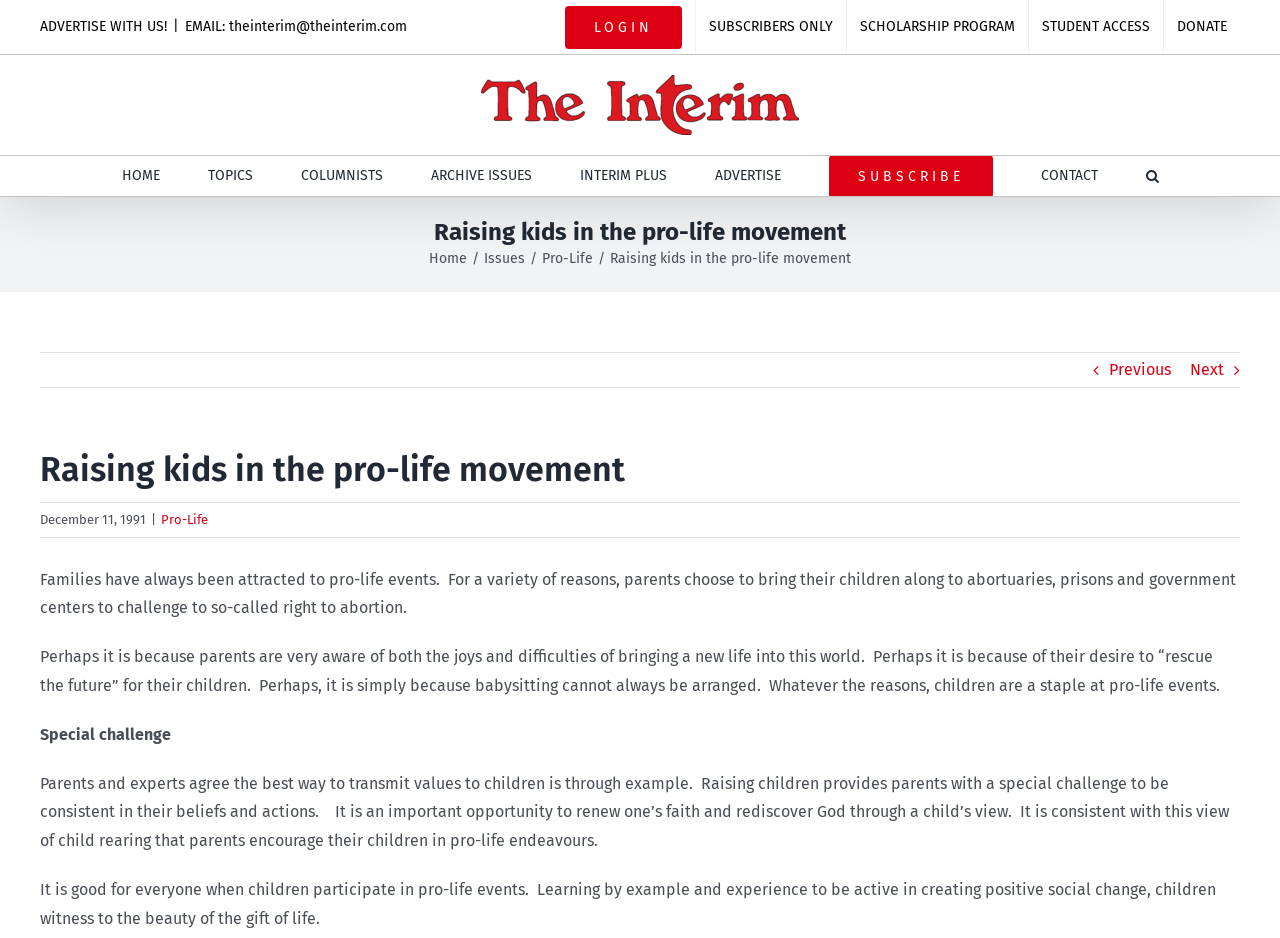Pinpoint the bounding box coordinates of the element to be clicked to execute the instruction: "Donate to the organization".

[0.909, 0.0, 0.969, 0.058]